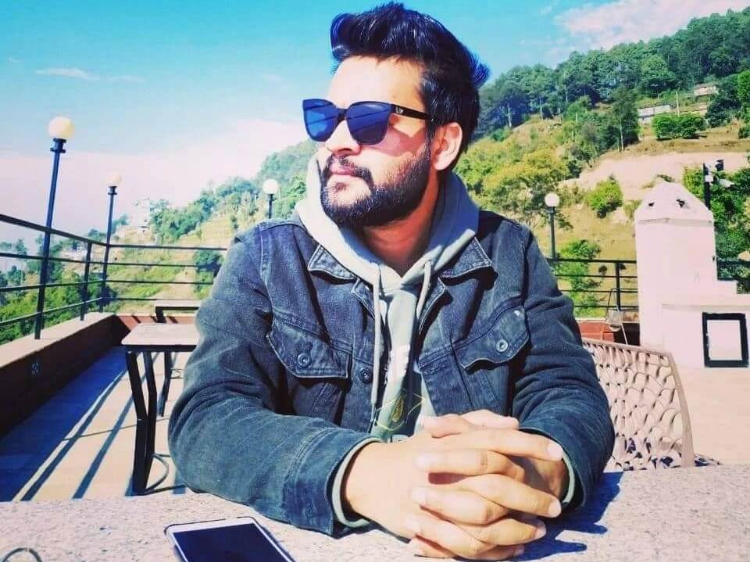Provide a one-word or brief phrase answer to the question:
What is the young man doing with his hands?

Resting them on a table